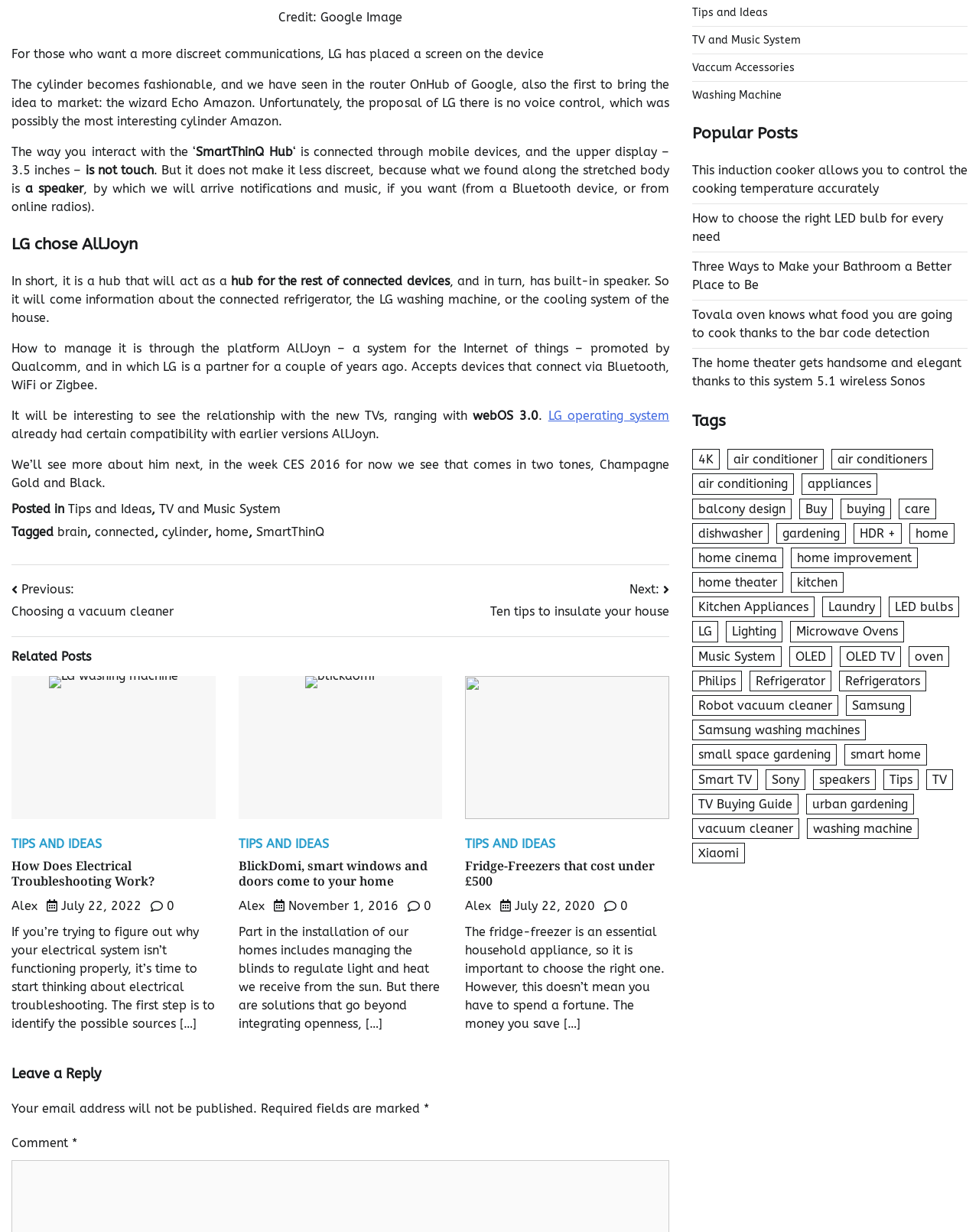What is the size of the upper display?
Look at the screenshot and provide an in-depth answer.

The size of the upper display is mentioned in the text as 3.5 inches, which is not touch-sensitive.